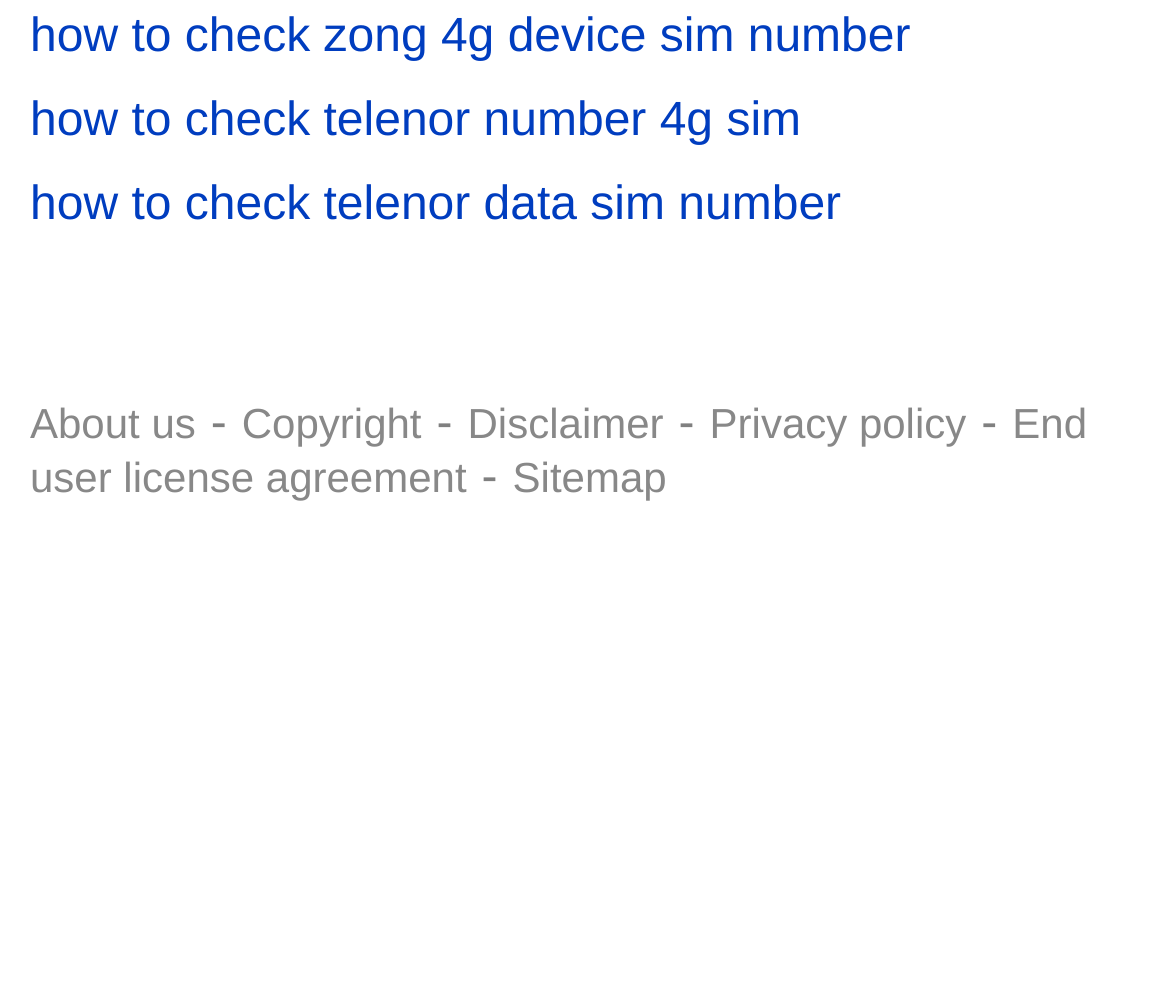Give the bounding box coordinates for the element described by: "About us".

[0.026, 0.401, 0.167, 0.449]